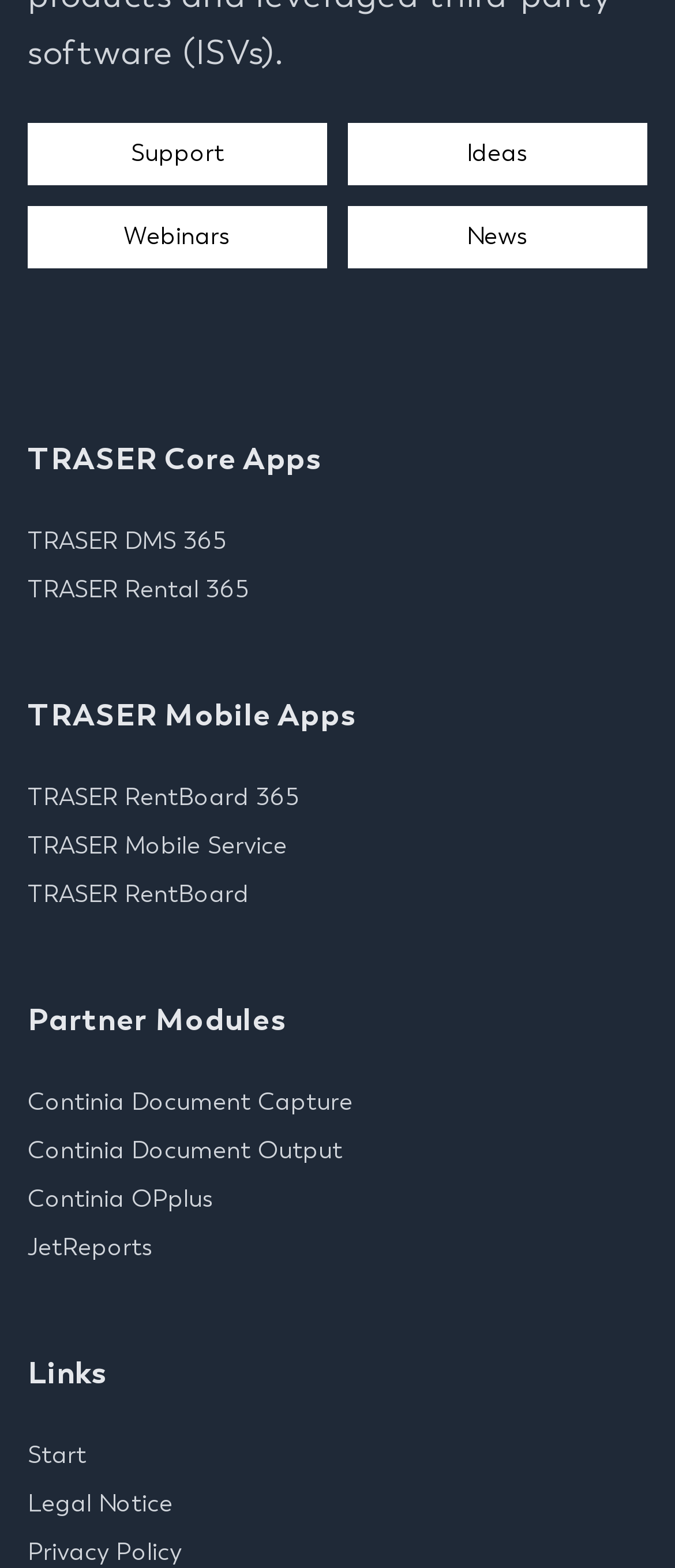Based on the visual content of the image, answer the question thoroughly: How many core apps are listed?

I counted the number of headings that mention 'TRASER Core Apps' and 'TRASER Mobile Apps', and found two core apps listed.